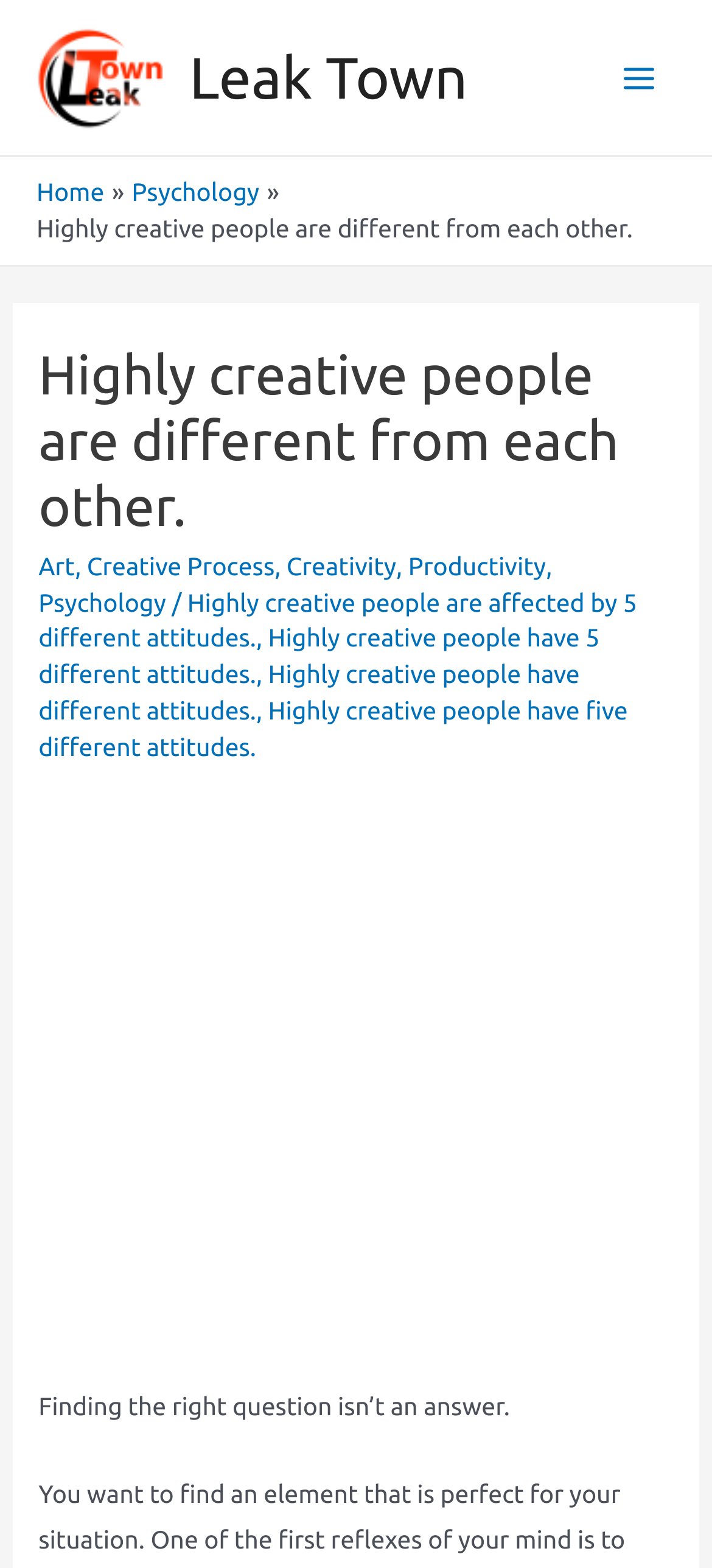Give the bounding box coordinates for the element described as: "Main Menu".

[0.845, 0.026, 0.949, 0.073]